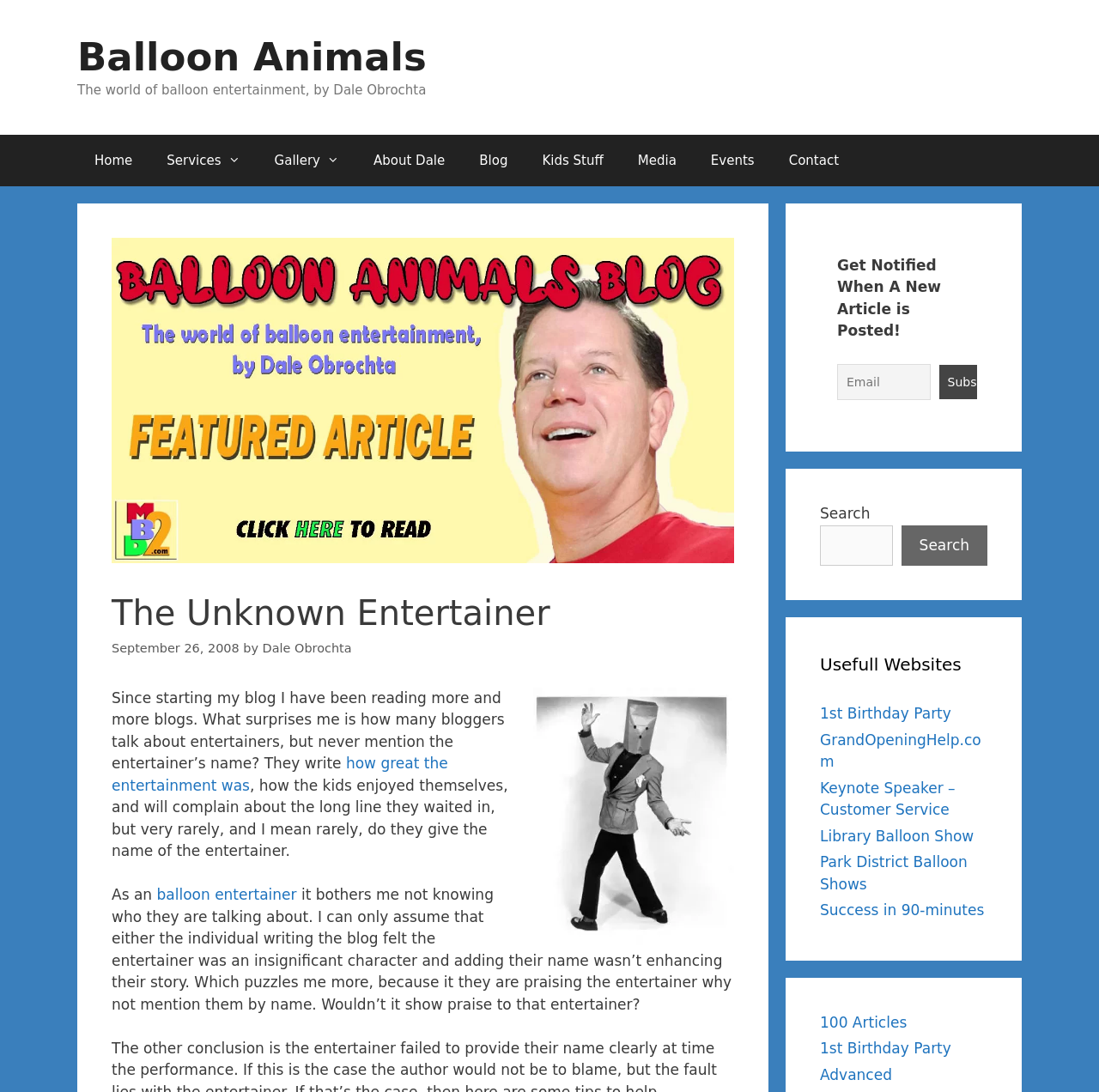Locate the bounding box coordinates of the clickable part needed for the task: "Subscribe to the newsletter".

[0.854, 0.334, 0.889, 0.366]